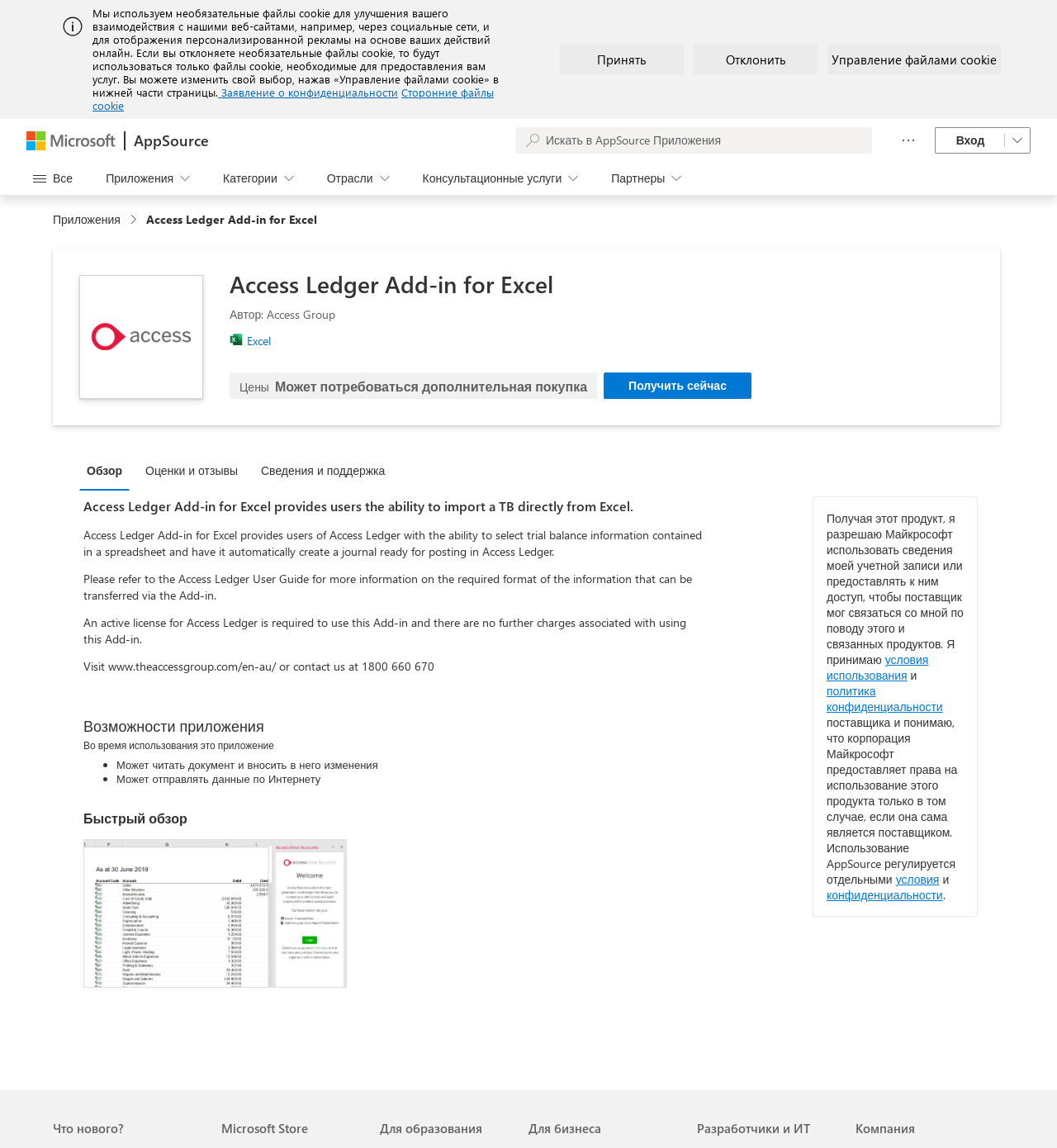Identify the bounding box coordinates of the HTML element based on this description: "Отклонить".

[0.656, 0.039, 0.773, 0.065]